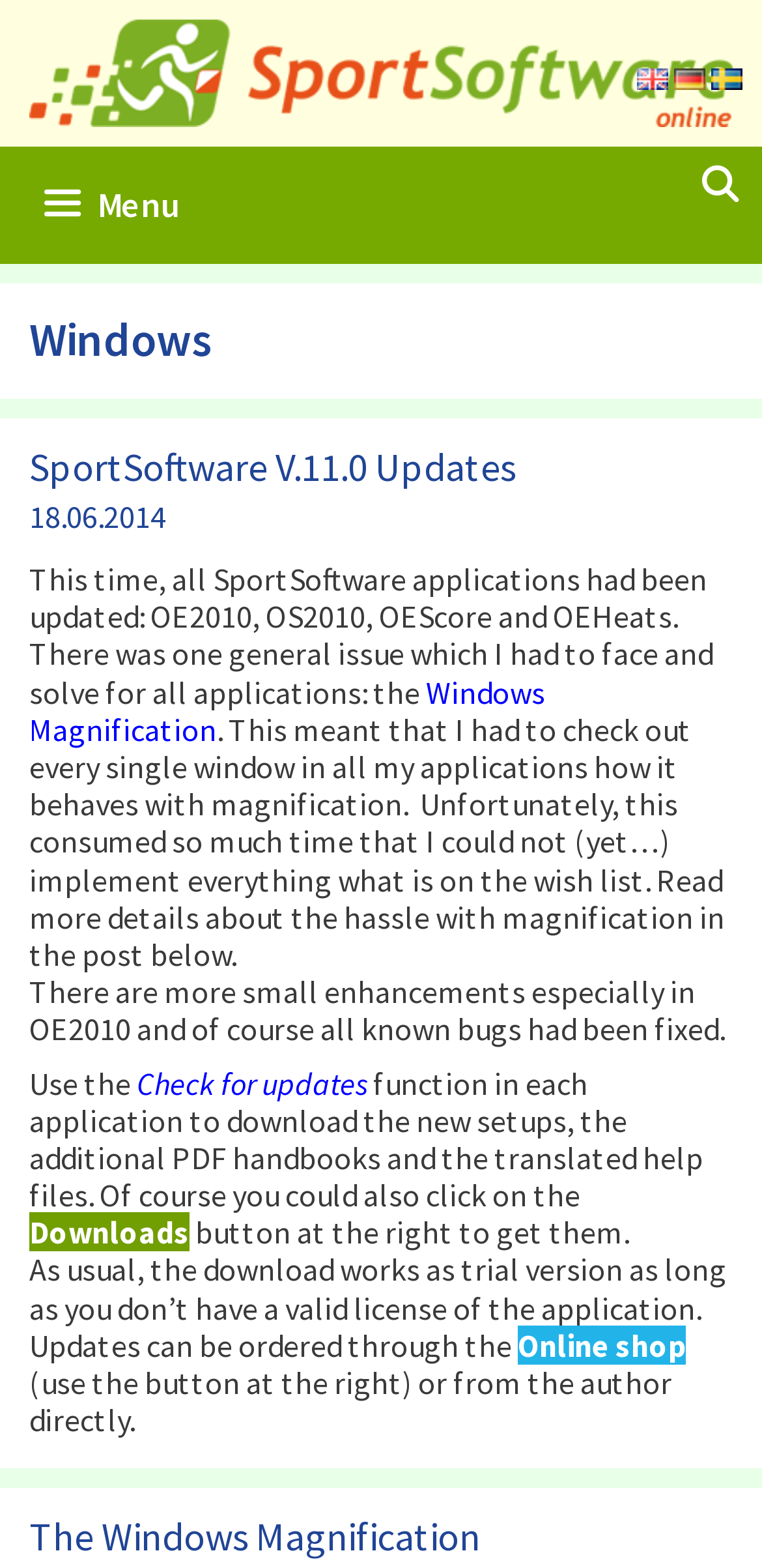Create a detailed summary of all the visual and textual information on the webpage.

The webpage is about the Windows Archive of SportSoftware online. At the top, there is a banner with a site logo and language selection options, including English, Deutsch, and Svenska, each accompanied by a small flag icon. Below the banner, there is a navigation menu with a search bar and a menu button.

The main content of the page is divided into two sections. The first section has a heading "Windows" and a subheading "SportSoftware V.11.0 Updates" with a link to the update details. Below the subheading, there is a timestamp "18.06.2014" and a brief description of the updates, including the issues faced and solved, and the enhancements made to the applications.

The second section is a longer article that discusses the updates in more detail, including the challenges of Windows Magnification and the fixes made to the applications. The article also mentions the availability of the updates and how to download them, including a "Check for updates" function and a "Downloads" button. Additionally, there is information about ordering updates through the online shop or from the author directly.

At the very bottom of the page, there is a heading "The Windows Magnification" with a link to a related post. Overall, the page provides information about the updates to SportSoftware applications and how to access them.